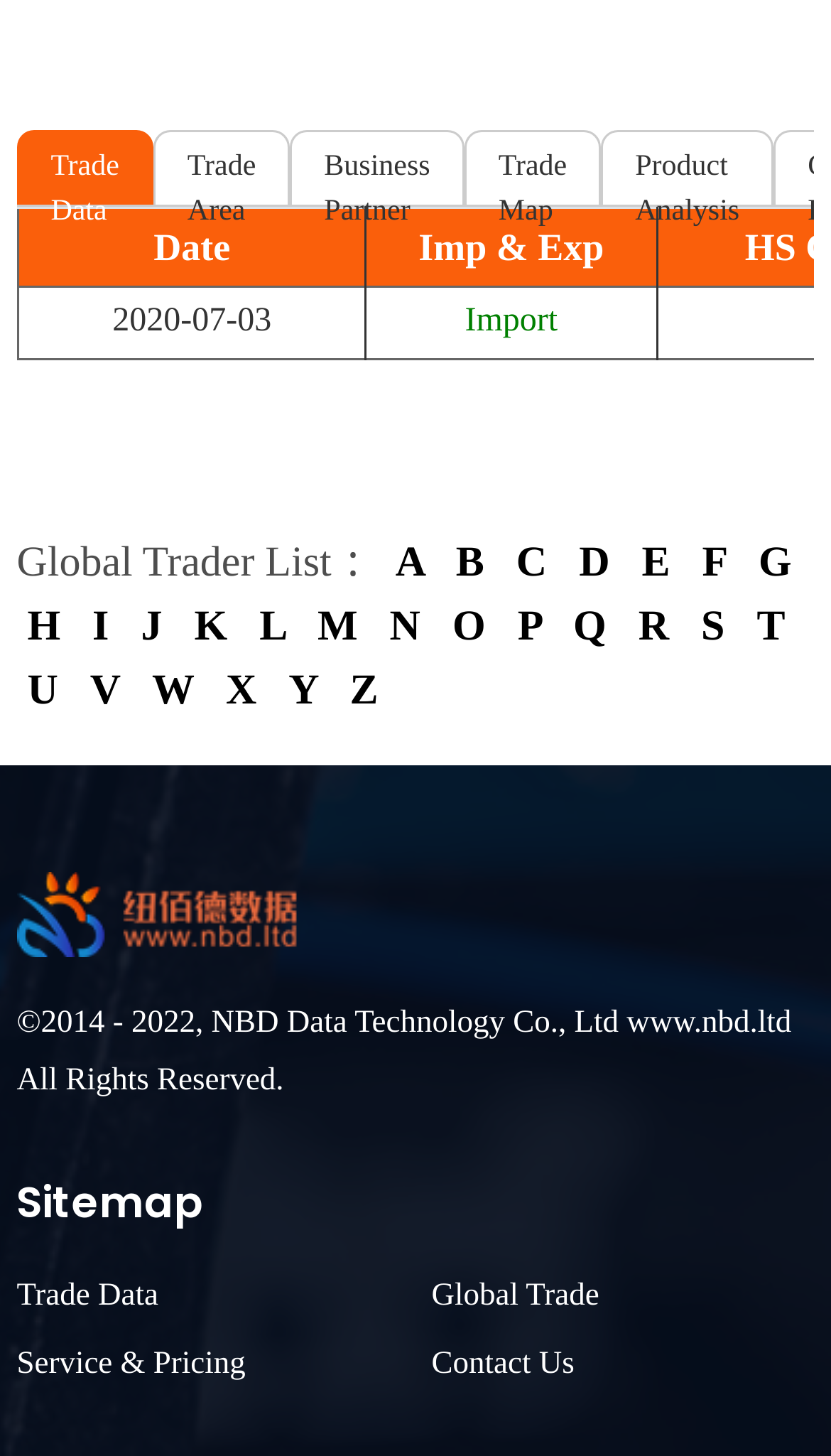Pinpoint the bounding box coordinates of the element that must be clicked to accomplish the following instruction: "View About". The coordinates should be in the format of four float numbers between 0 and 1, i.e., [left, top, right, bottom].

None